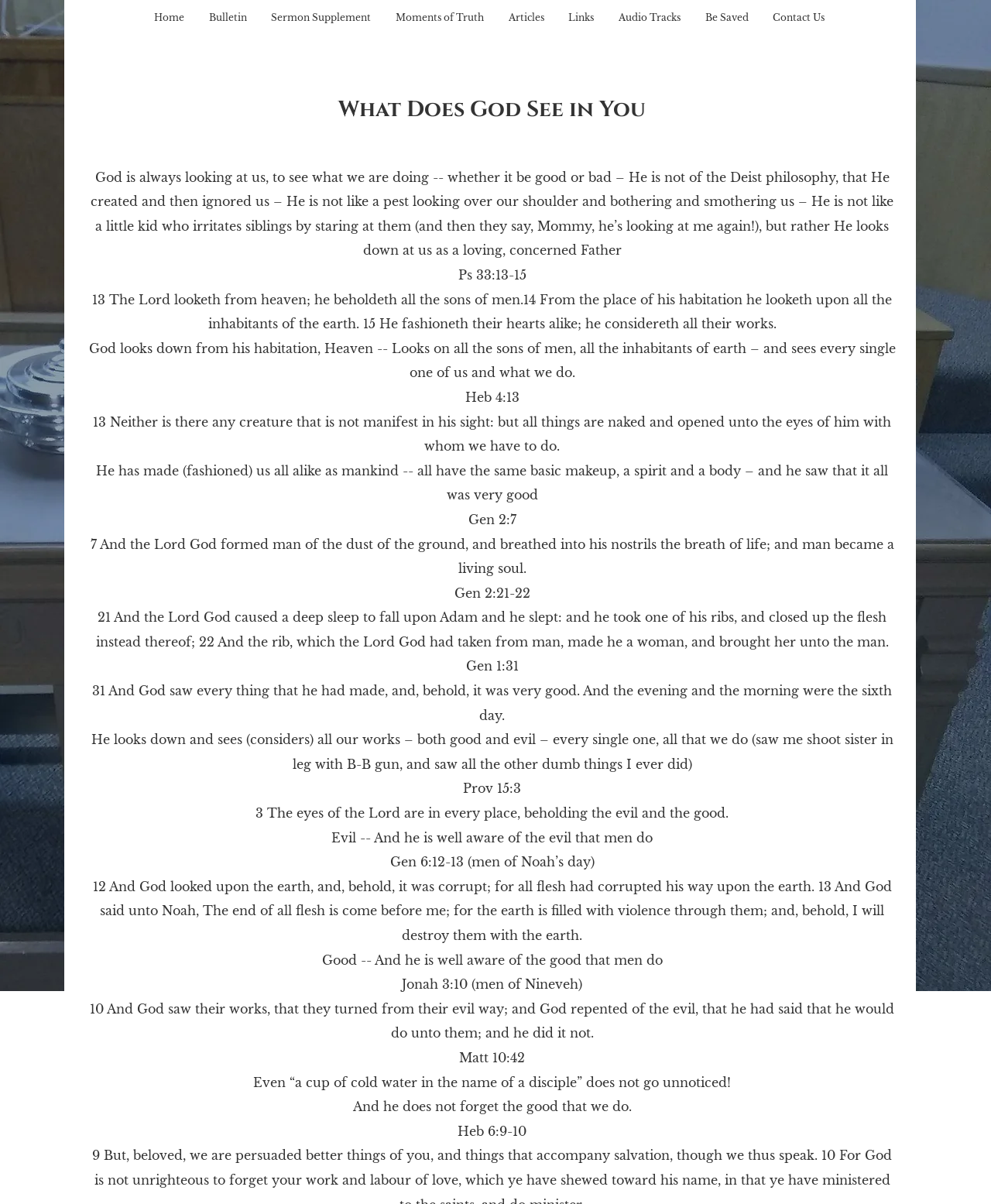Given the webpage screenshot, identify the bounding box of the UI element that matches this description: "alt="Equality for the Blind"".

None